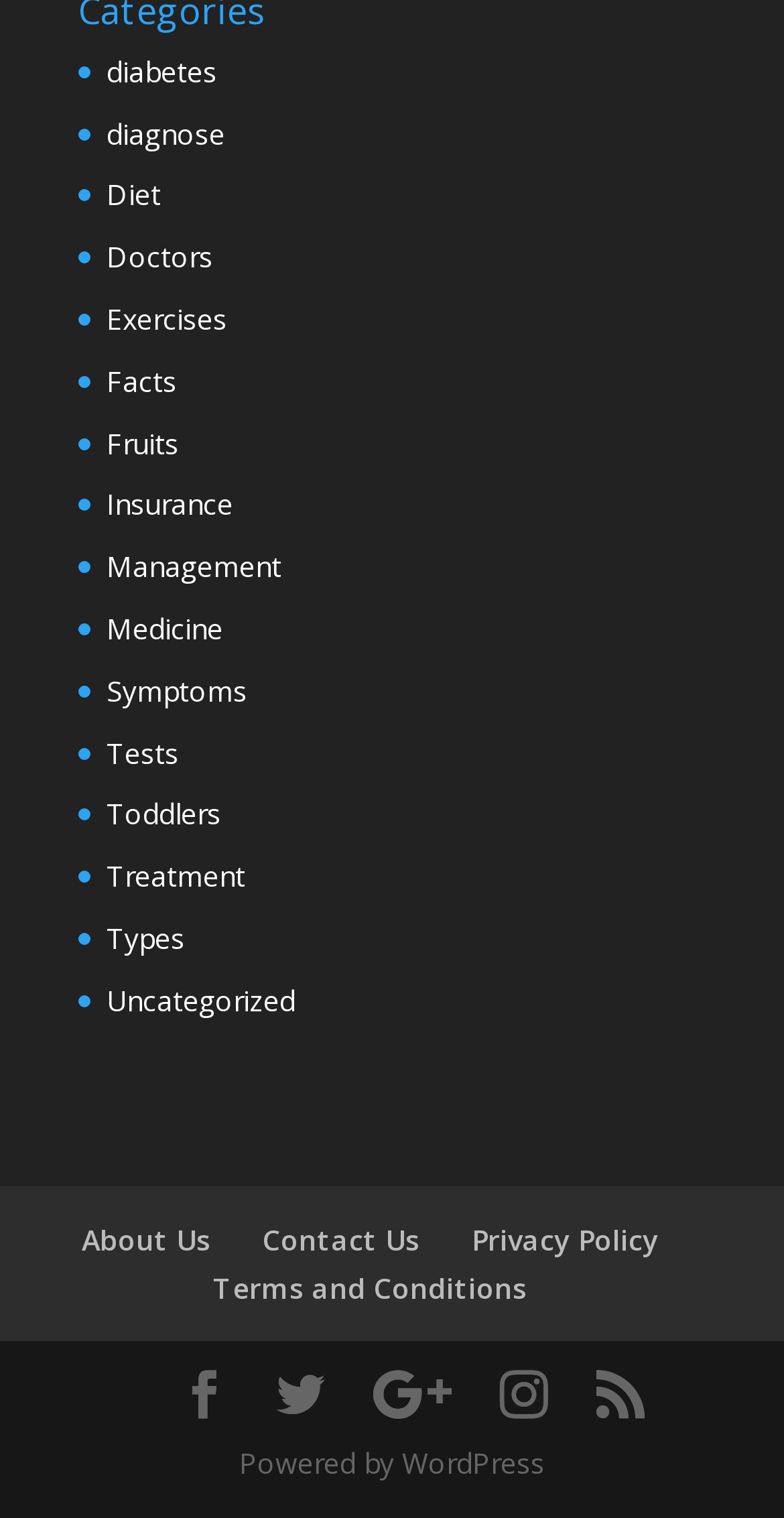Answer the question below with a single word or a brief phrase: 
How many links are in the footer section?

4